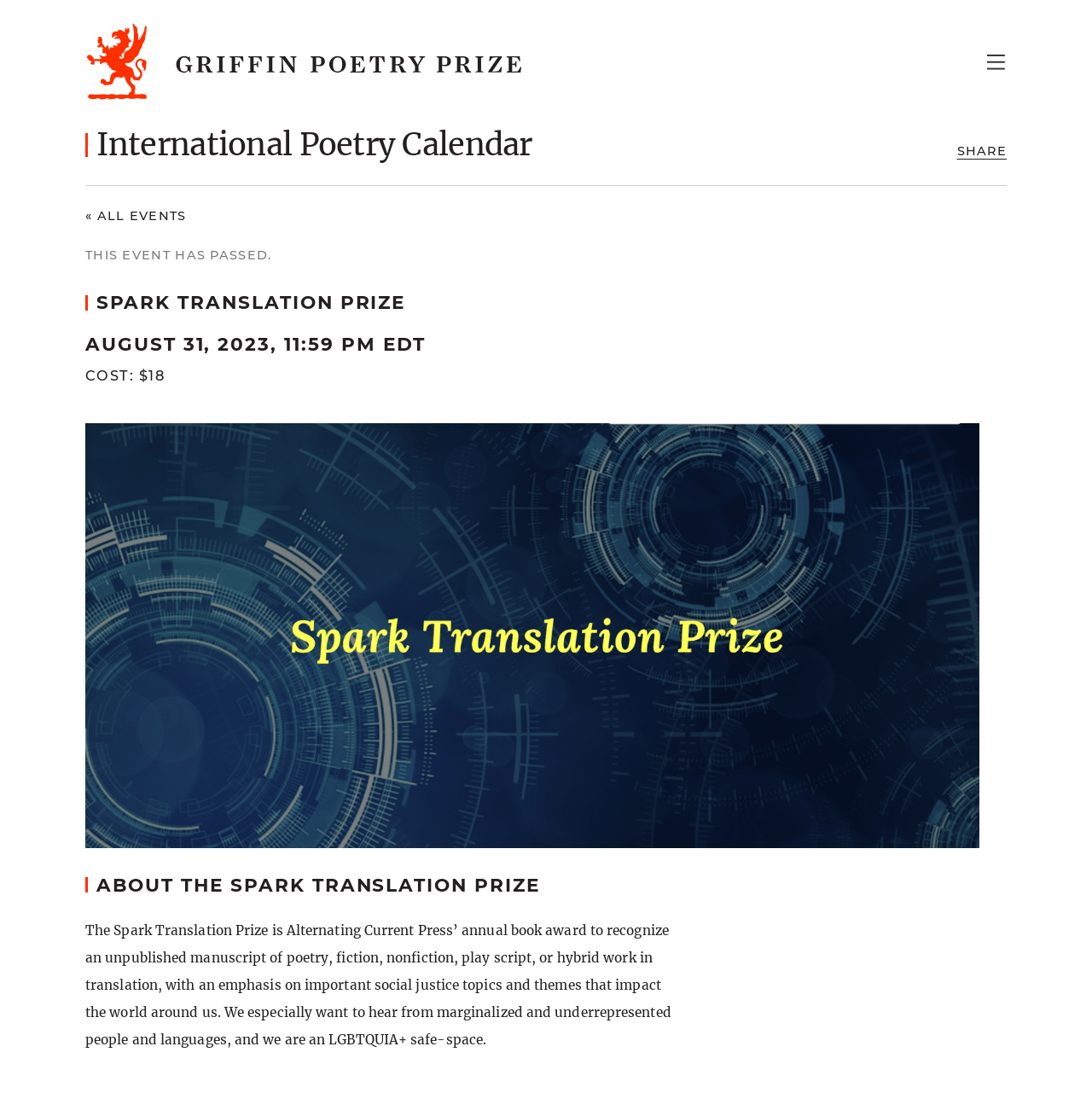Pinpoint the bounding box coordinates for the area that should be clicked to perform the following instruction: "Go to the prize page".

[0.078, 0.119, 0.25, 0.139]